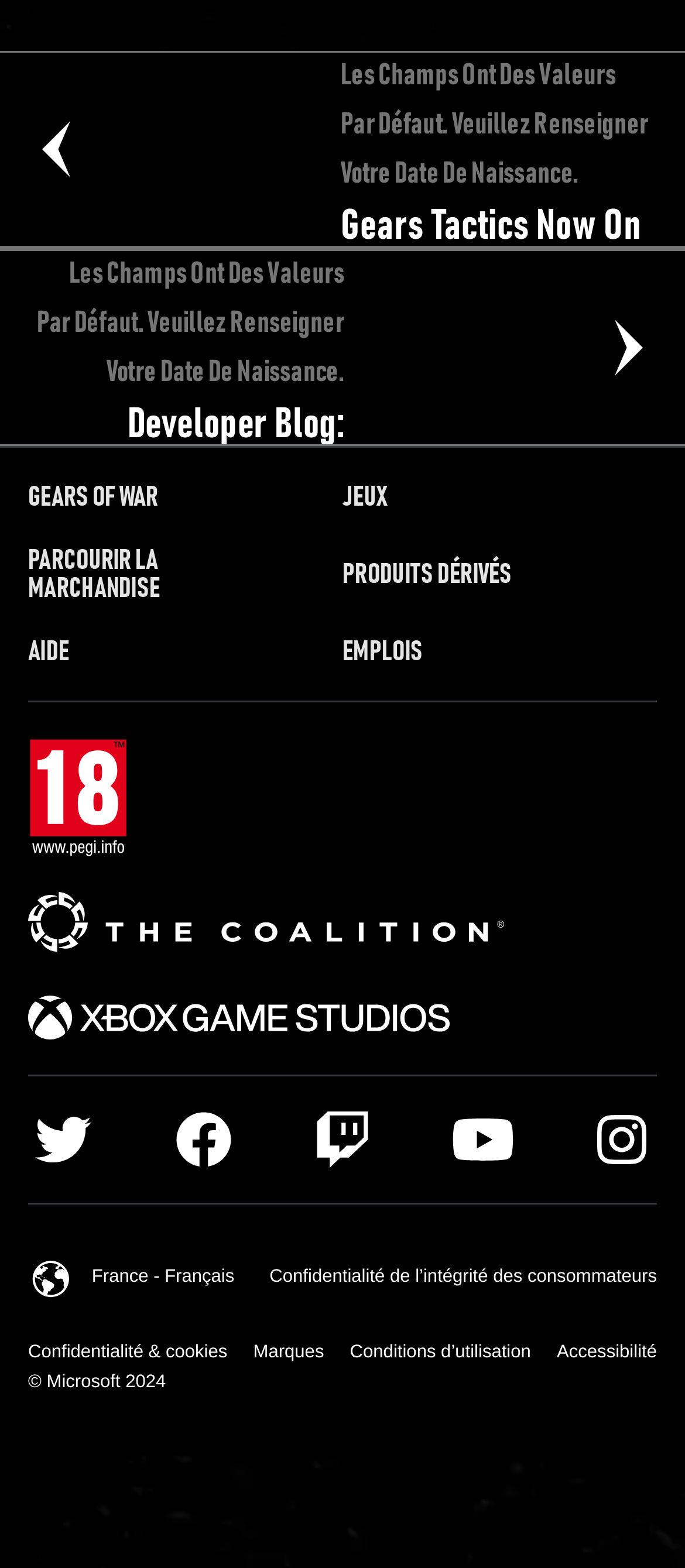Find the bounding box coordinates of the clickable area required to complete the following action: "Click the Gears of War logo".

[0.041, 0.308, 0.397, 0.326]